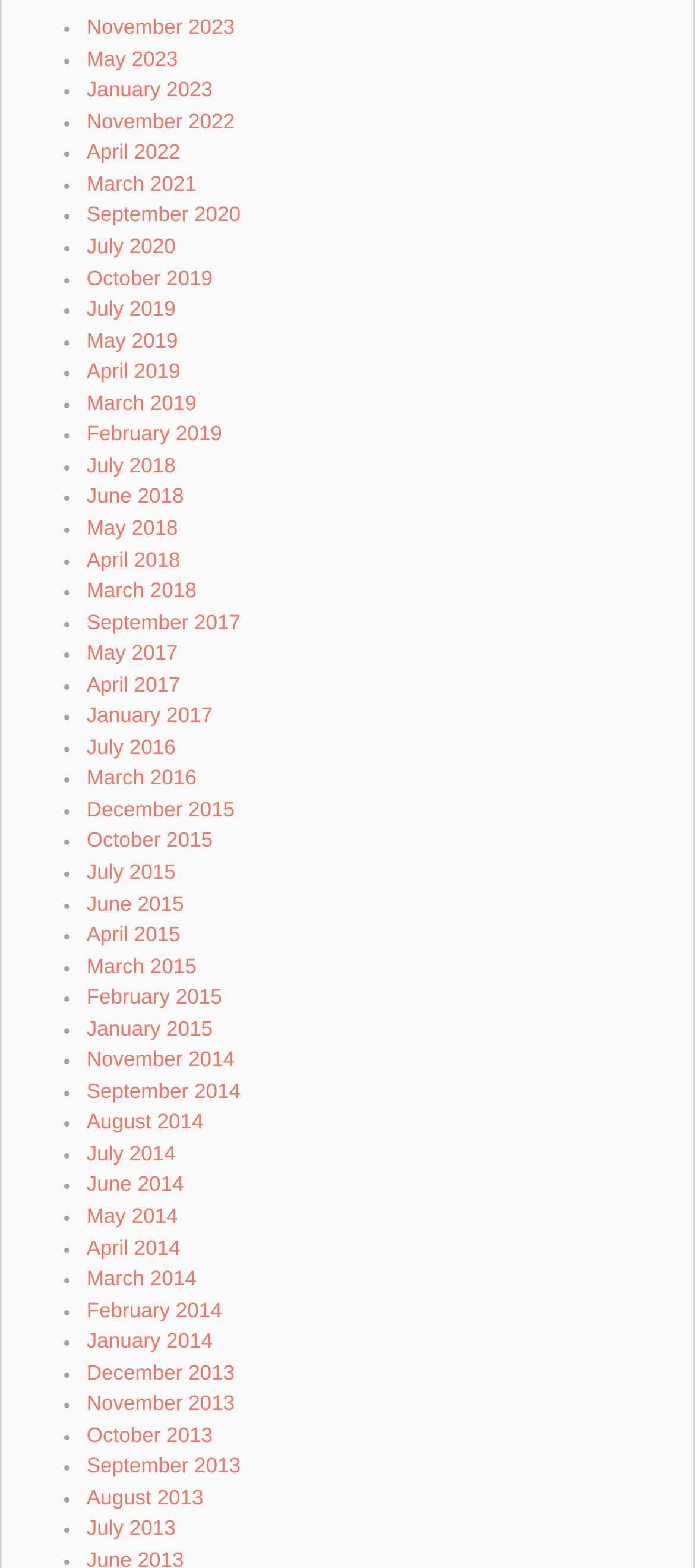Please identify the bounding box coordinates for the region that you need to click to follow this instruction: "View January 2015".

[0.124, 0.649, 0.306, 0.664]